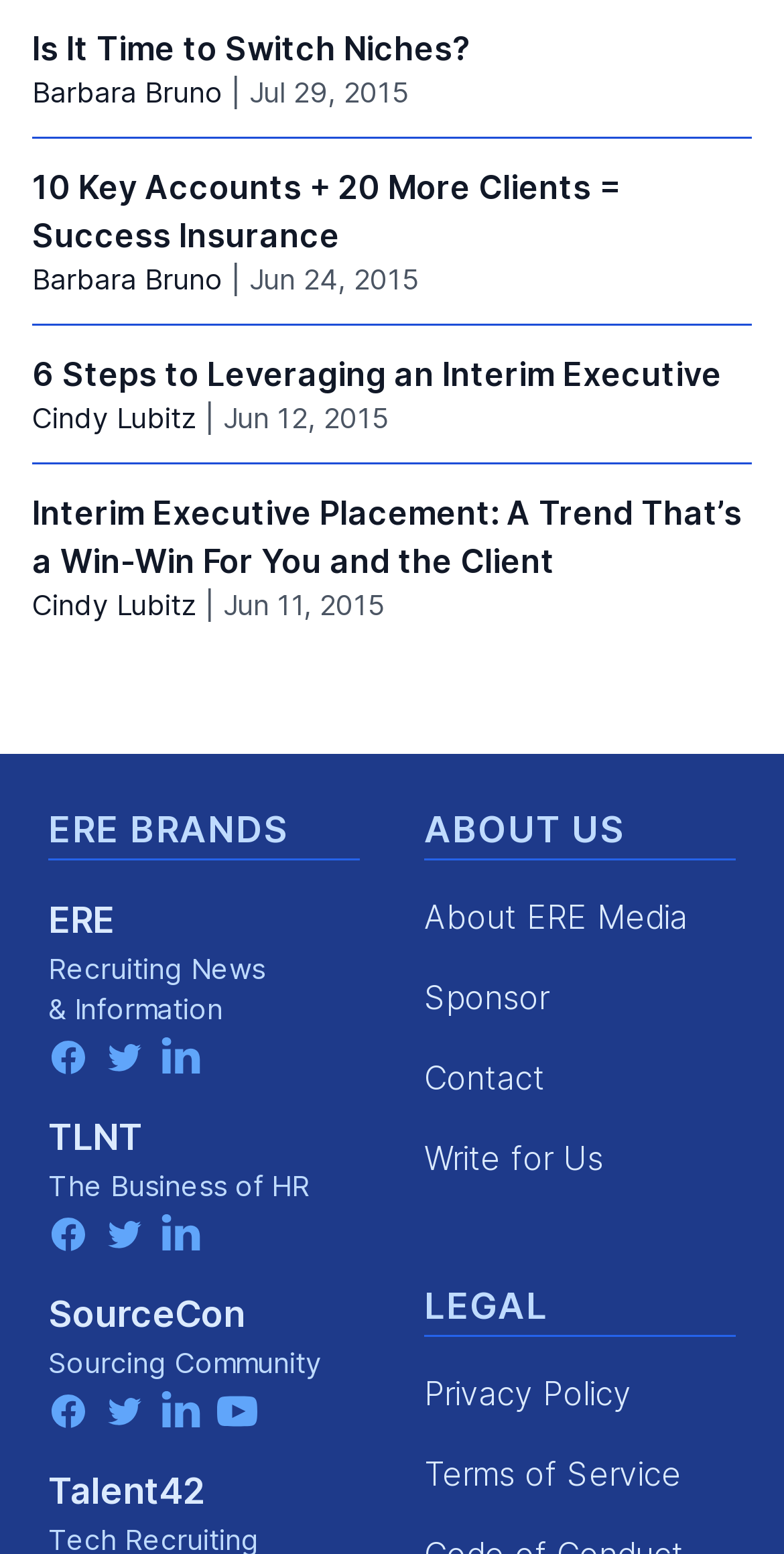Determine the bounding box coordinates of the clickable element necessary to fulfill the instruction: "Follow ERE on Facebook". Provide the coordinates as four float numbers within the 0 to 1 range, i.e., [left, top, right, bottom].

[0.062, 0.668, 0.113, 0.694]